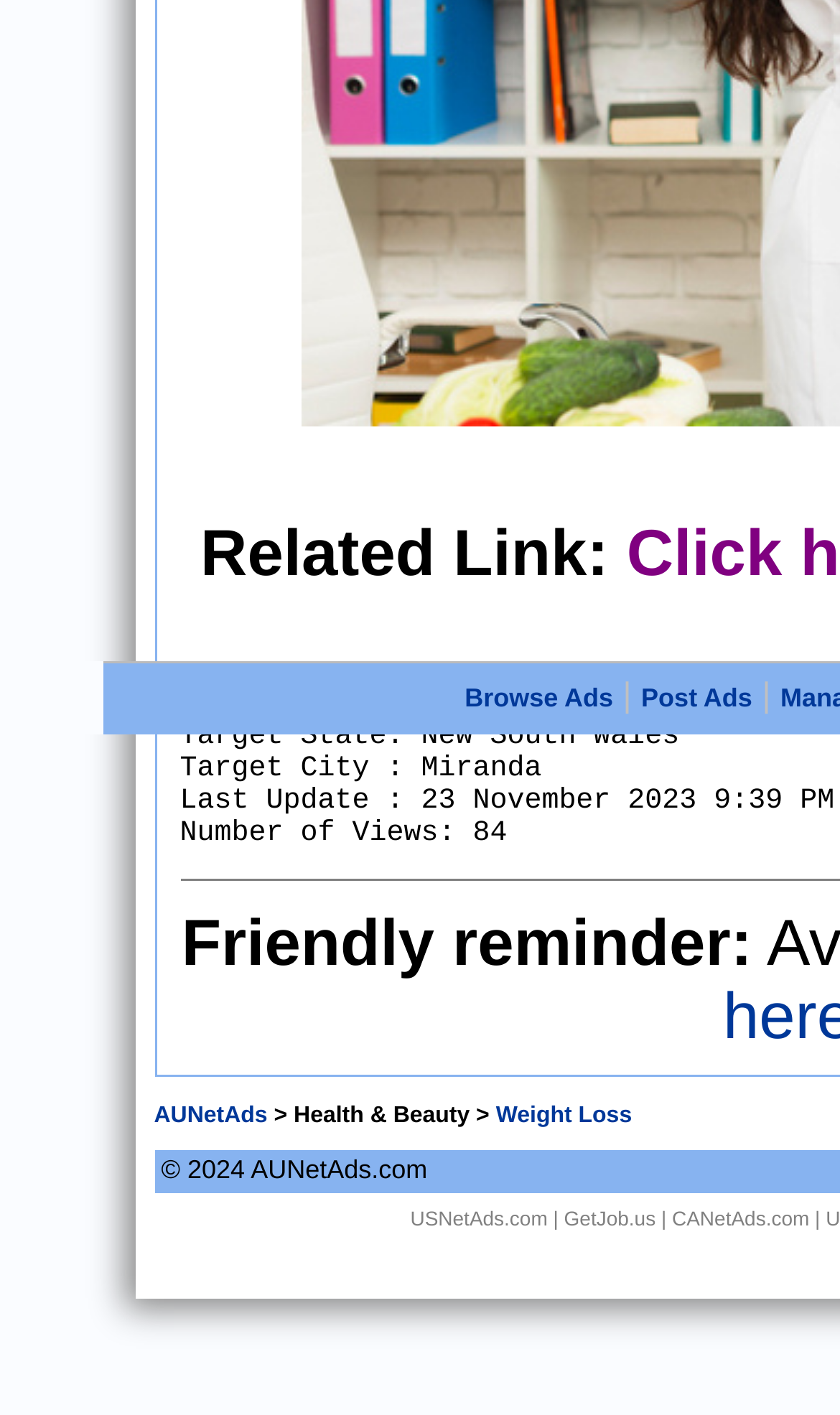What category is 'Weight Loss' under?
Please give a detailed and thorough answer to the question, covering all relevant points.

The link 'Weight Loss' is placed next to the static text 'Health & Beauty', suggesting that 'Weight Loss' is a subcategory under 'Health & Beauty'.